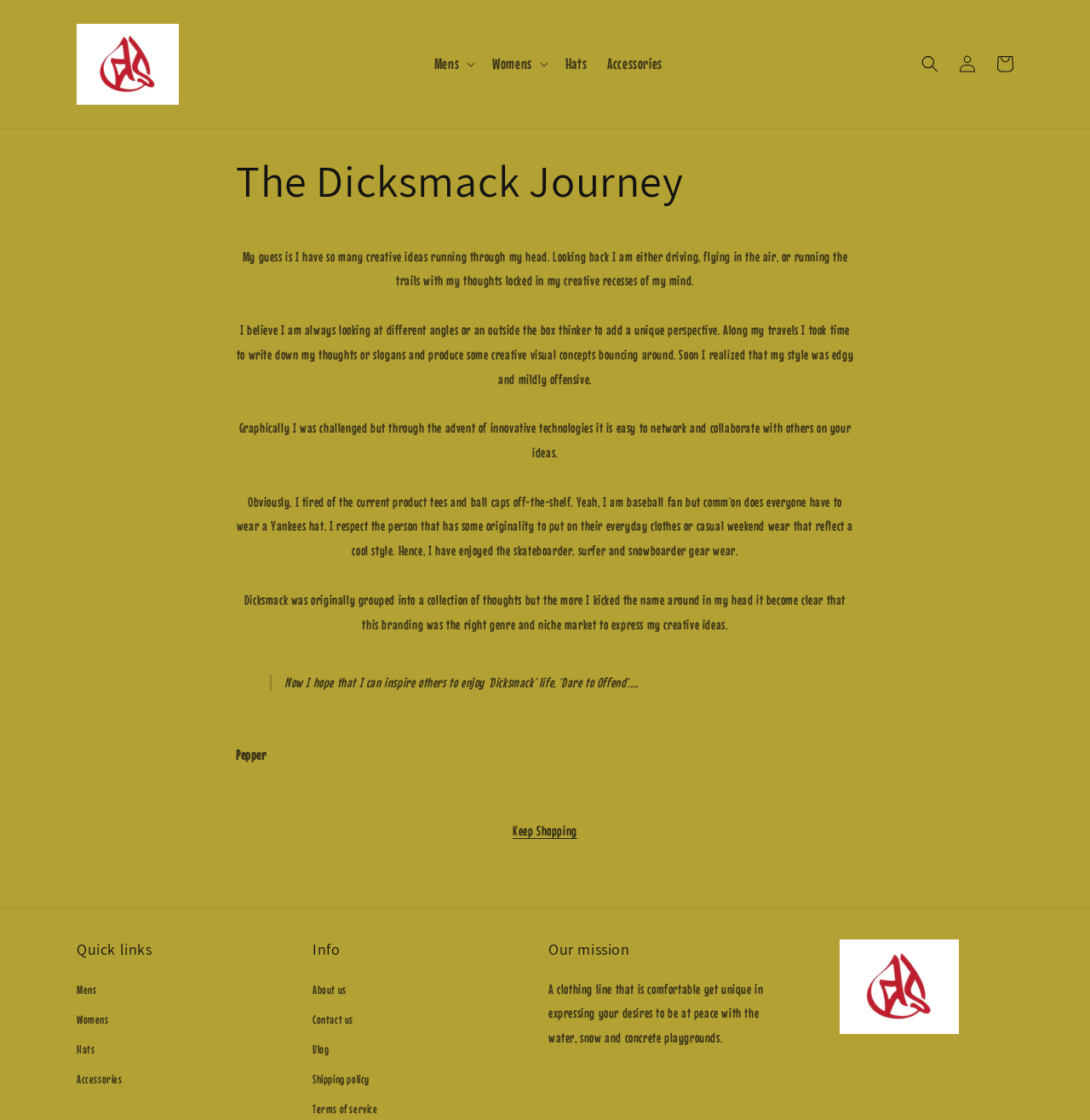Determine the primary headline of the webpage.

The Dicksmack Journey